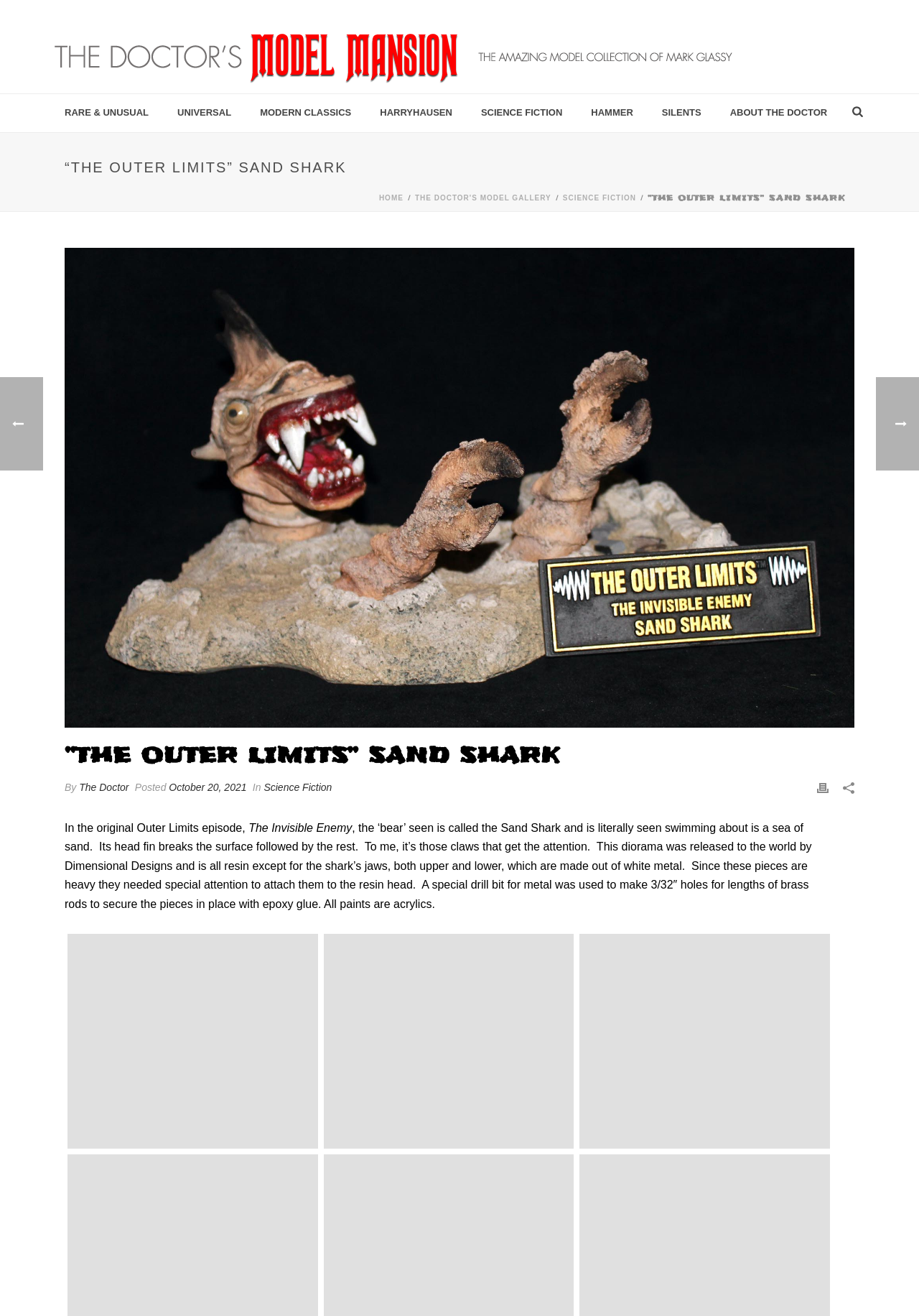Detail the webpage's structure and highlights in your description.

This webpage is about "The Outer Limits" Sand Shark, a model mansion created by The Doctor. At the top, there is a heading with the title "“THE OUTER LIMITS” SAND SHARK" and a link to "The Doctor's Model Mansion". Below this, there are several links to categories such as "RARE & UNUSUAL", "UNIVERSAL", "MODERN CLASSICS", "HARRYHAUSEN", "SCIENCE FICTION", "HAMMER", and "SILENTS". 

To the right of these links, there is an image with a small link below it. Below this section, there is a heading with the title "“THE OUTER LIMITS” SAND SHARK" again, and a link to "HOME" and "THE DOCTOR'S MODEL GALLERY". There is also a link to "SCIENCE FICTION" and a static text with the title "“THE OUTER LIMITS” SAND SHARK" again.

Below this section, there is a large image of the Sand Shark model, with a heading above it with the title "“THE OUTER LIMITS” SAND SHARK". To the right of the image, there is a section with text written by The Doctor, describing the model and its details. The text explains that the model was released by Dimensional Designs and is made of resin, except for the shark's jaws, which are made of white metal.

Below this section, there are three articles, each with a link to "“The Outer Limits” Sand Shark" and several images of the model from different angles. The articles are arranged in a row, with the first one on the left, the second one in the middle, and the third one on the right.

At the bottom of the page, there are two small images, one on the left and one on the right. There are also several other small images scattered throughout the page, but they do not appear to be related to the main content.